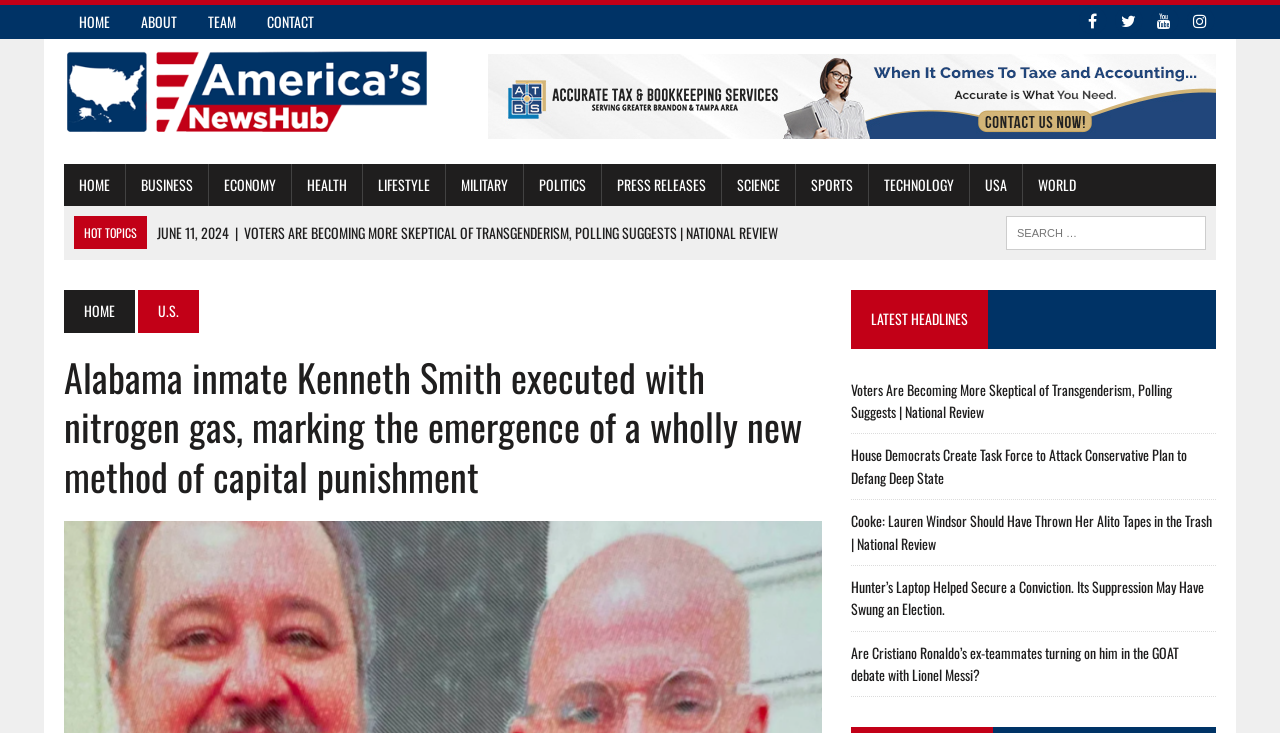Determine the bounding box coordinates of the clickable element to achieve the following action: 'Visit the Facebook page'. Provide the coordinates as four float values between 0 and 1, formatted as [left, top, right, bottom].

[0.841, 0.011, 0.866, 0.04]